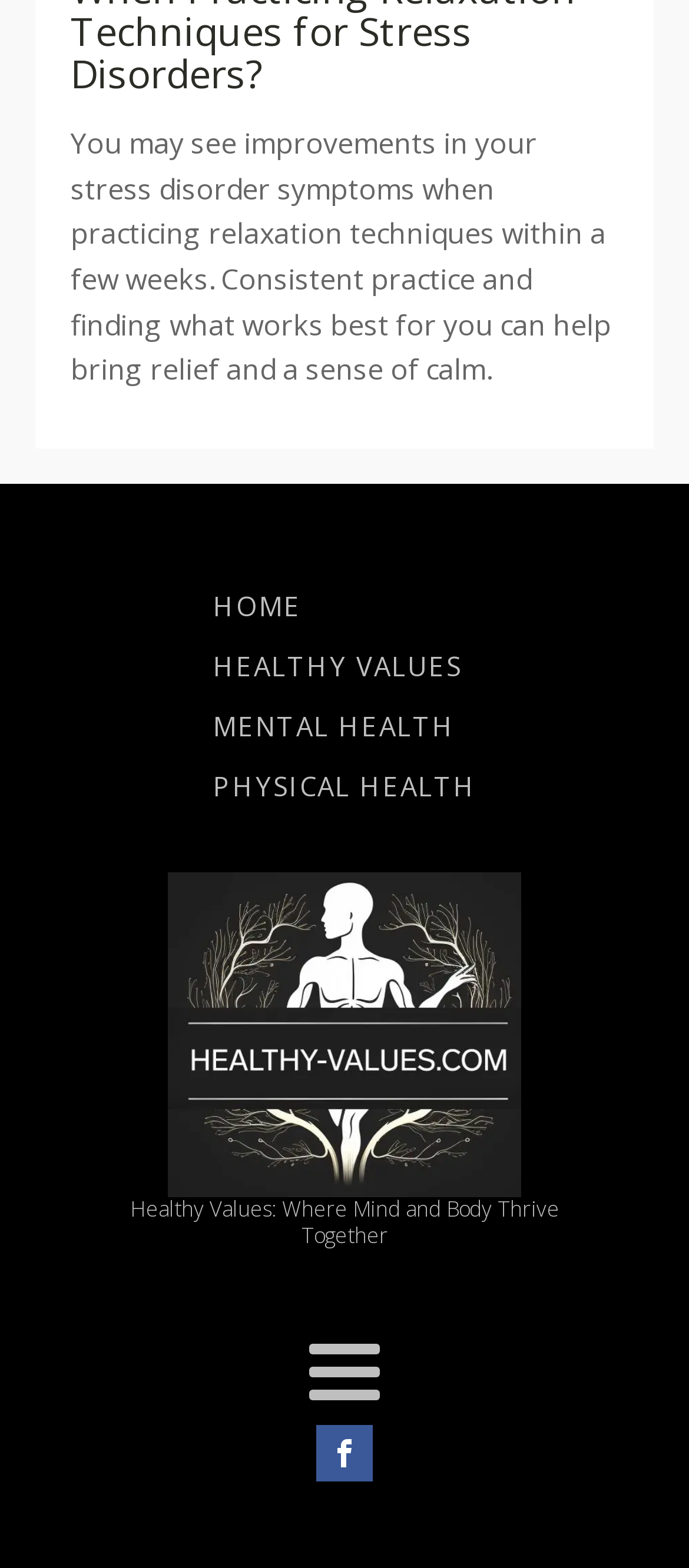What is the main topic of this webpage?
Use the screenshot to answer the question with a single word or phrase.

Mental Health